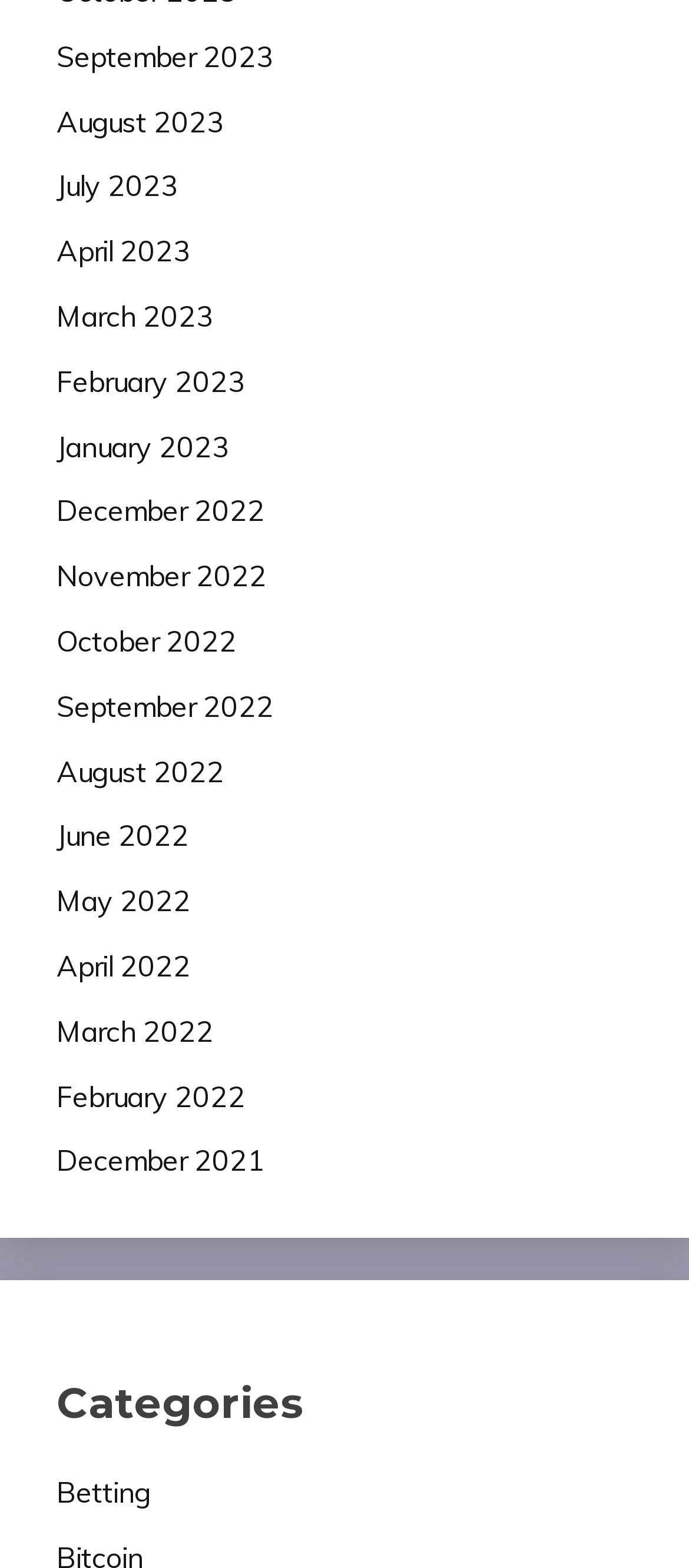Can you look at the image and give a comprehensive answer to the question:
How many sections are there on the webpage?

I can see that there are two main sections on the webpage: one section that lists months, and another section that lists categories, with 'Betting' being the only category listed.